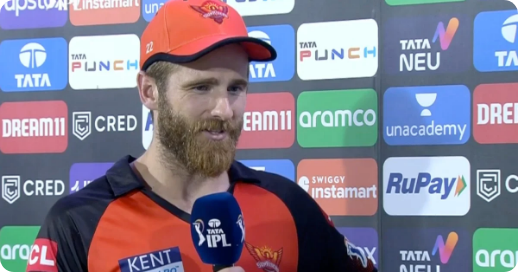Provide a one-word or short-phrase response to the question:
What is the background of the image?

Vibrant array of sponsor logos